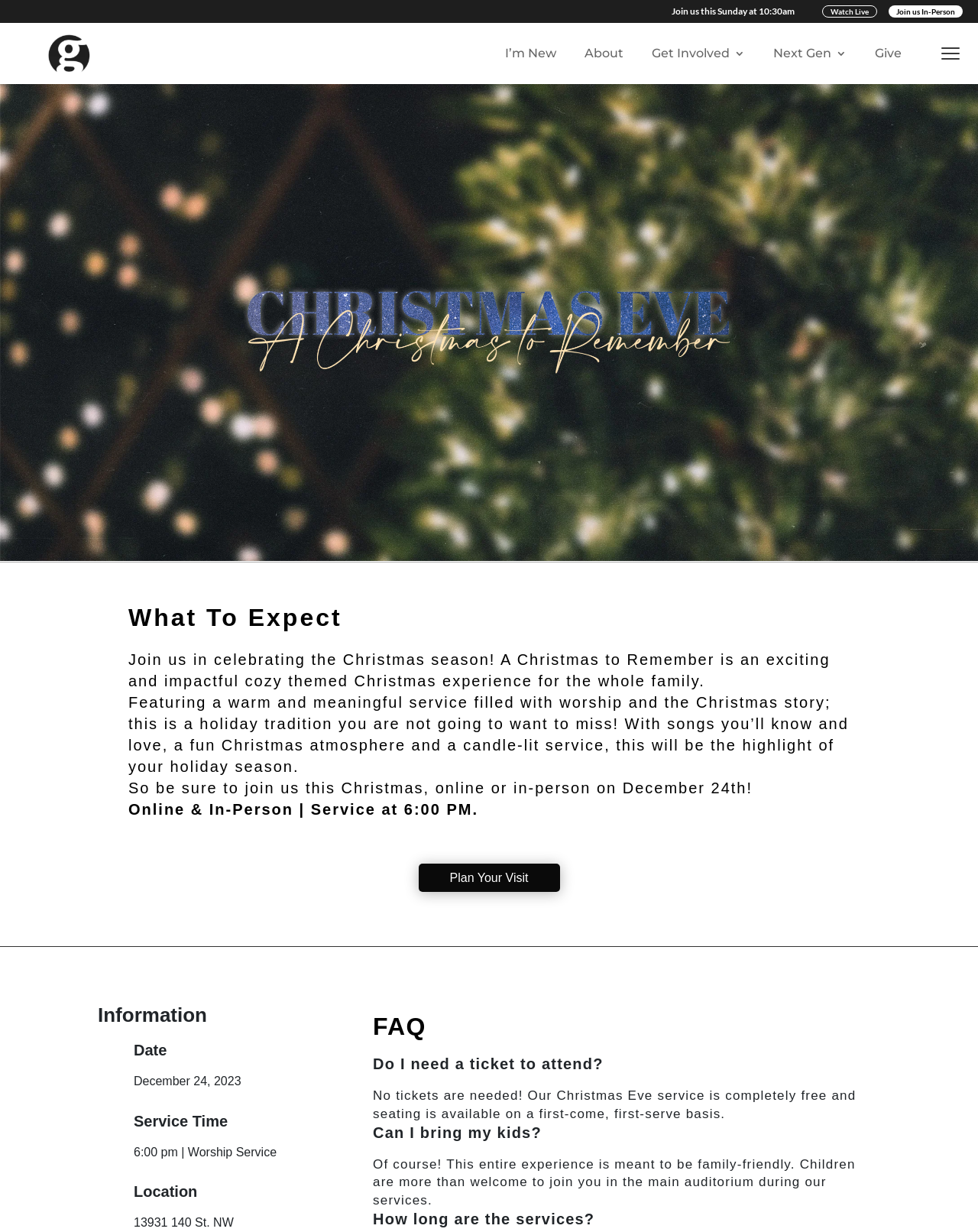Could you determine the bounding box coordinates of the clickable element to complete the instruction: "Join us In-Person"? Provide the coordinates as four float numbers between 0 and 1, i.e., [left, top, right, bottom].

[0.909, 0.004, 0.984, 0.014]